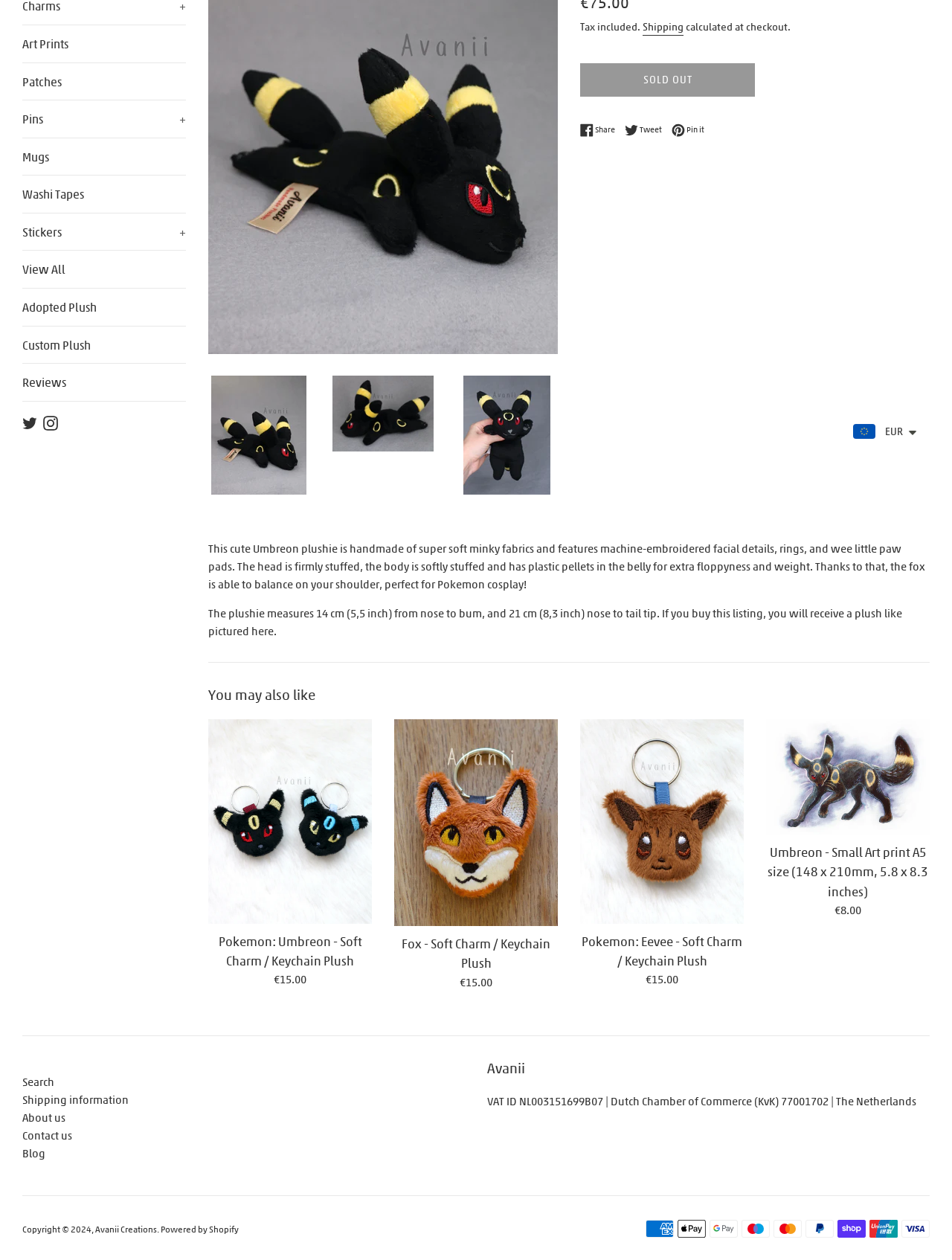Identify the bounding box for the described UI element. Provide the coordinates in (top-left x, top-left y, bottom-right x, bottom-right y) format with values ranging from 0 to 1: Shipping information

[0.023, 0.866, 0.135, 0.878]